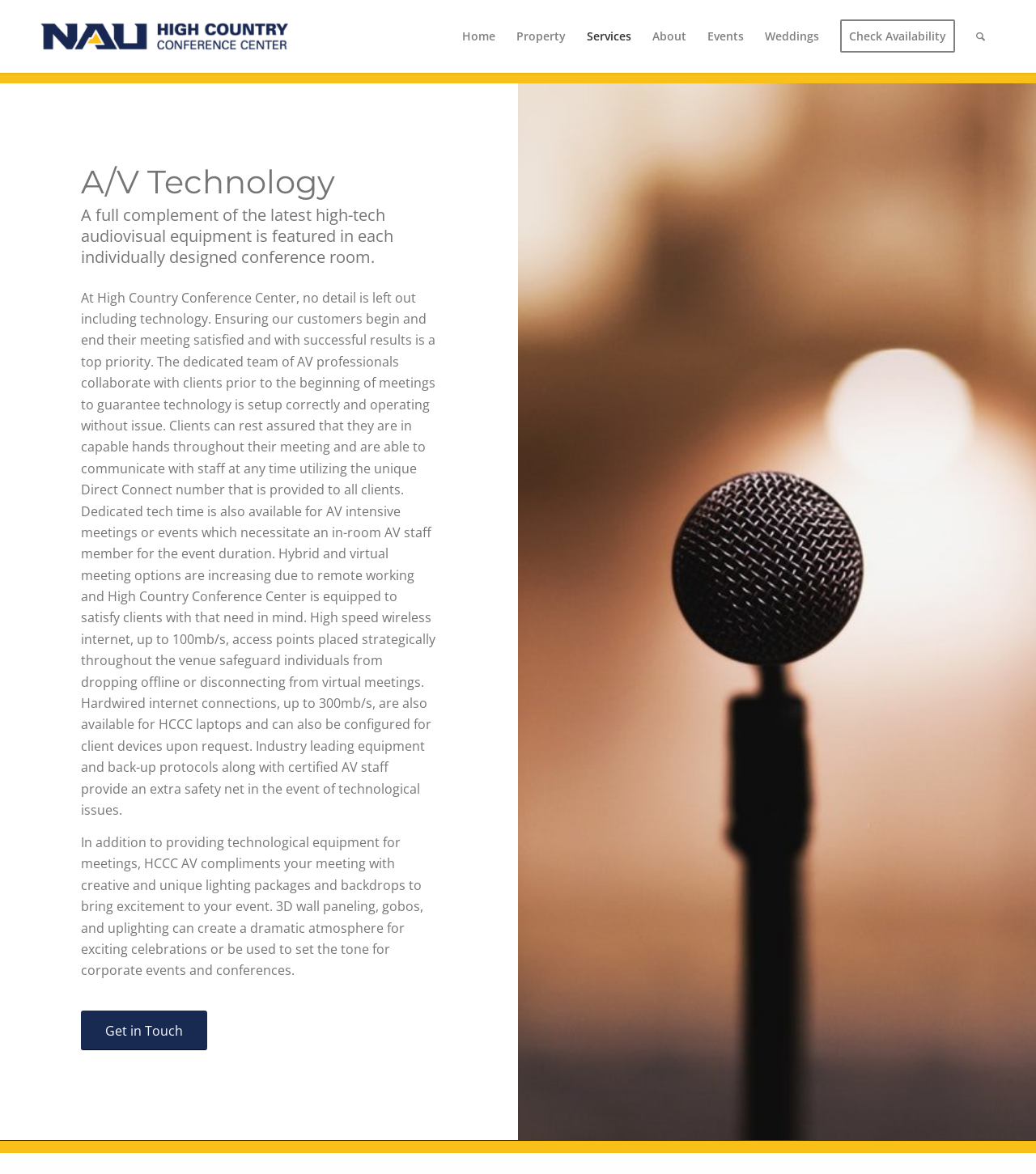What is the maximum speed of the hardwired internet connections?
Look at the image and answer with only one word or phrase.

300mb/s